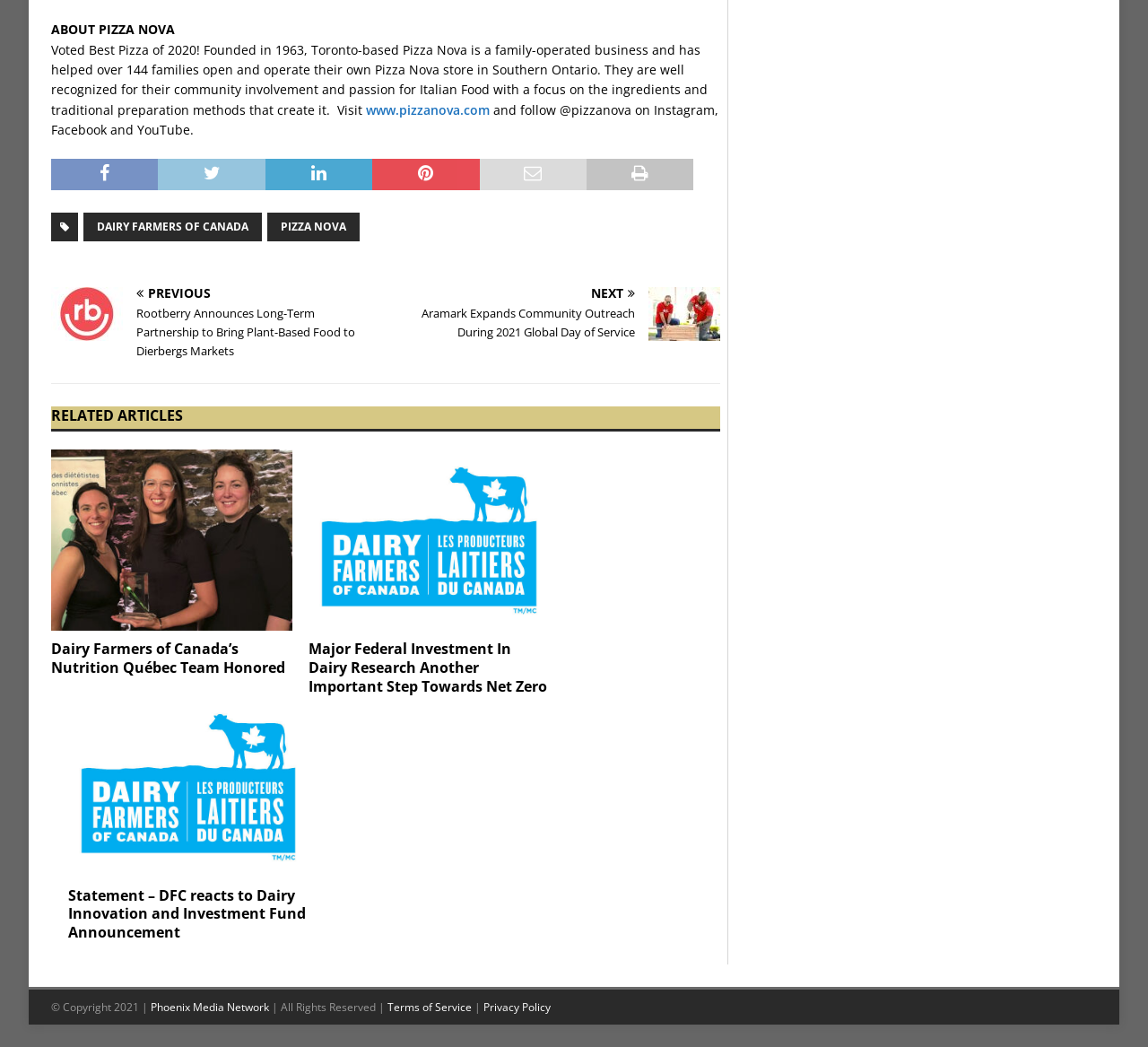Identify the bounding box coordinates of the clickable section necessary to follow the following instruction: "Visit the Pizza Nova website". The coordinates should be presented as four float numbers from 0 to 1, i.e., [left, top, right, bottom].

[0.319, 0.097, 0.427, 0.113]